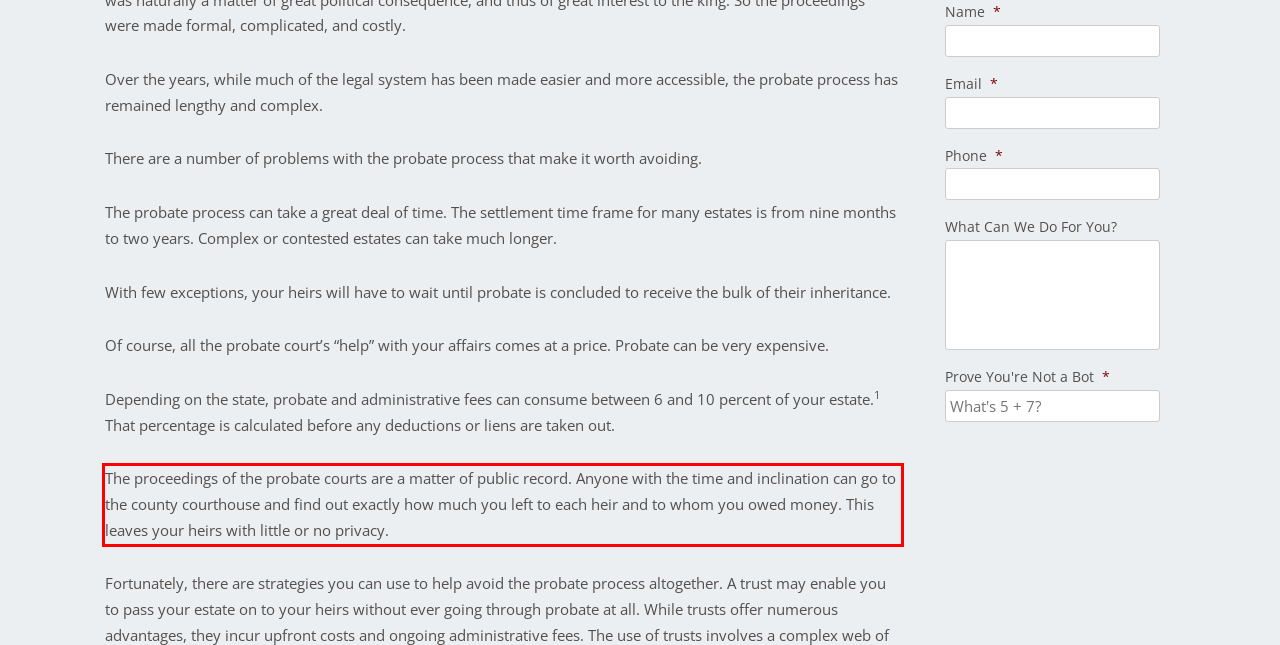Identify and transcribe the text content enclosed by the red bounding box in the given screenshot.

The proceedings of the probate courts are a matter of public record. Anyone with the time and inclination can go to the county courthouse and find out exactly how much you left to each heir and to whom you owed money. This leaves your heirs with little or no privacy.